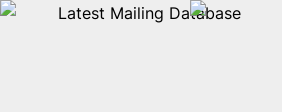Present an elaborate depiction of the scene captured in the image.

The image features a graphical representation associated with the "Latest Mailing Database." This element serves as a visual link, indicating a product or service related to mailing lists. Positioned prominently, it draws attention to the database offerings available, emphasizing the latest updates or collections within mailing lists. Accompanying this image is the text "Latest Mailing Database," which further clarifies its purpose and relevance on the webpage. Overall, the image is designed to invite users to explore the specifics of this mailing database.